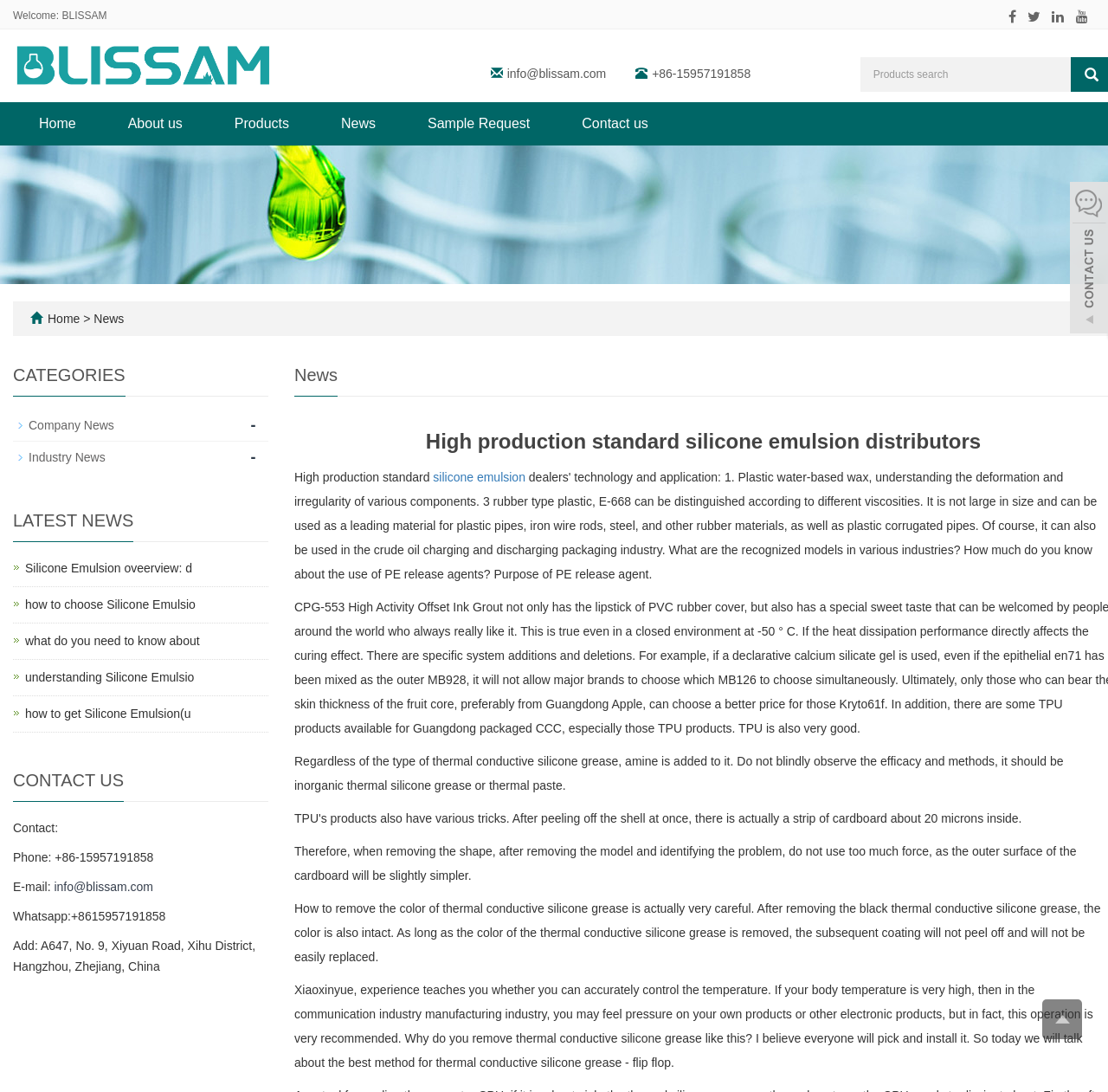Provide a comprehensive caption for the webpage.

This webpage is about BLISSAM, a distributor of high production standard silicone emulsion. At the top left corner, there is a welcome message "Welcome: BLISSAM" and a logo image. To the right of the logo, there are five social media links represented by icons. Below the logo, there is a navigation menu with links to "Home", "About us", "Products", "News", "Sample Request", and "Contact us".

On the right side of the navigation menu, there is a search box labeled "Products search". Below the search box, there are two columns of content. The left column has a section titled "CATEGORIES" with a link to "Company News" and "Industry News". Below this section, there is a "LATEST NEWS" section with five news article links. The right column has a section with three paragraphs of text discussing the use and removal of thermal conductive silicone grease.

At the bottom of the page, there is a "CONTACT US" section with contact information, including phone number, email, WhatsApp, and address. There is also a link to "info@blissam.com" and a copyright symbol at the bottom right corner.